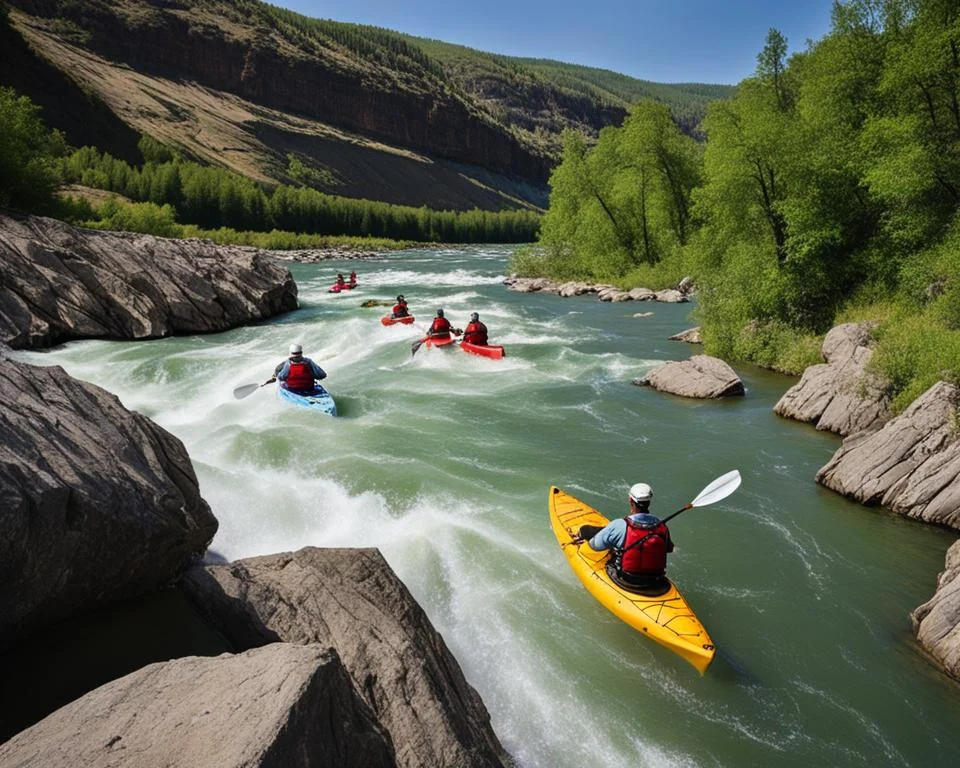Create an elaborate description of the image, covering every aspect.

The image showcases an exhilarating scene of kayaking on the Missouri River, capturing a group of paddlers navigating the vibrant waters. Several kayakers, clad in bright red, blue, and yellow gear, are seen skillfully maneuvering through the rapids, illustrating the thrill and excitement of this outdoor adventure. The backdrop features towering cliffs and lush greenery that frame the river, enhancing the natural beauty of the area. This picturesque setting is not only a perfect spot for kayaking but also a reminder of the river's rich historical significance, tracing the paths once taken by explorers like Lewis and Clark. As you embark on this journey, it's vital to remain aware of the river's strong currents and obstacles, emphasizing the importance of safety while immersing yourself in the breathtaking scenery.